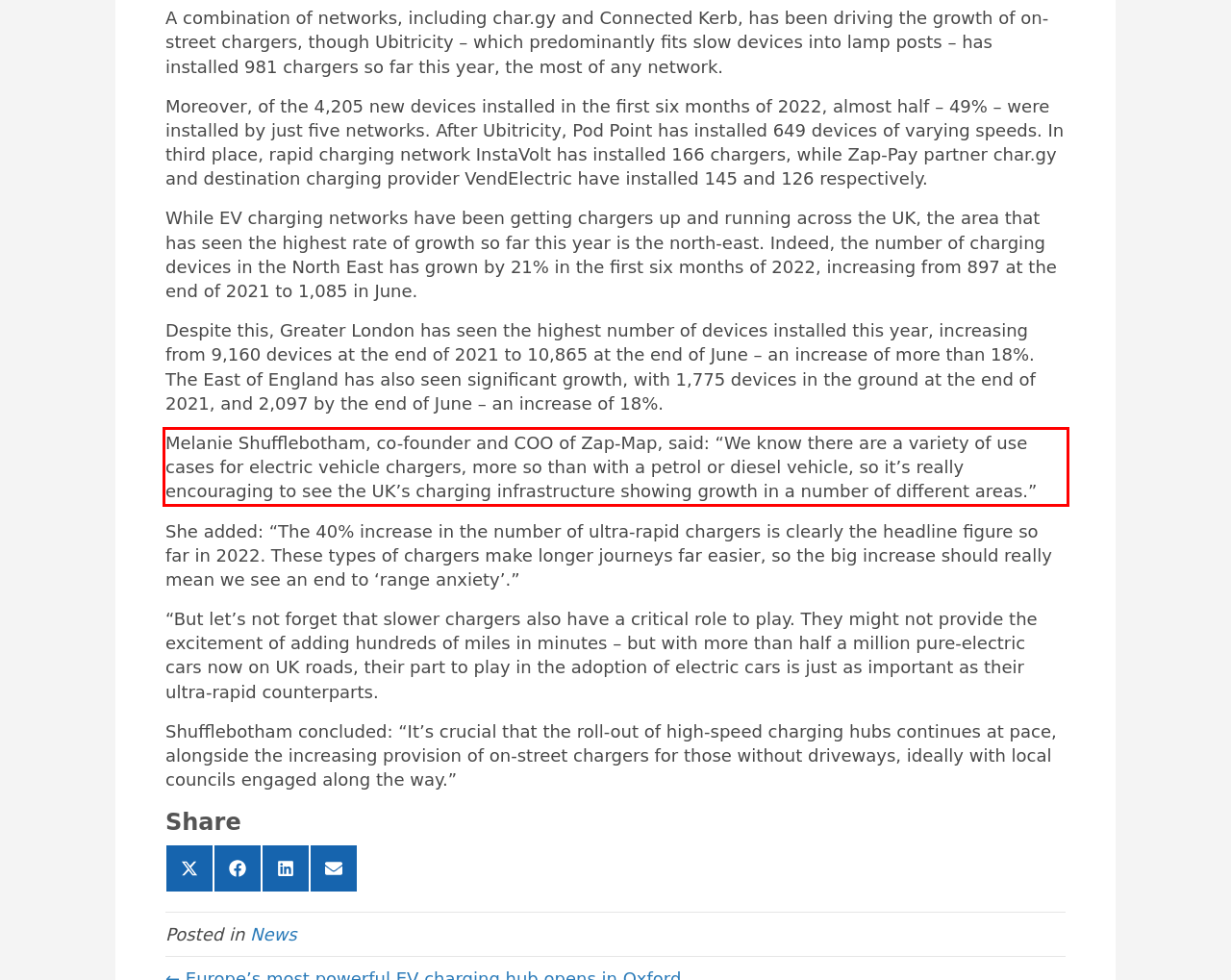Analyze the screenshot of the webpage and extract the text from the UI element that is inside the red bounding box.

Melanie Shufflebotham, co-founder and COO of Zap-Map, said: “We know there are a variety of use cases for electric vehicle chargers, more so than with a petrol or diesel vehicle, so it’s really encouraging to see the UK’s charging infrastructure showing growth in a number of different areas.”